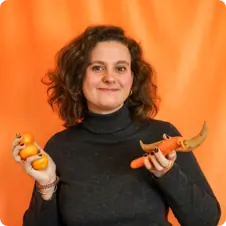Please give a succinct answer using a single word or phrase:
What is the woman holding in her left hand?

two small oranges